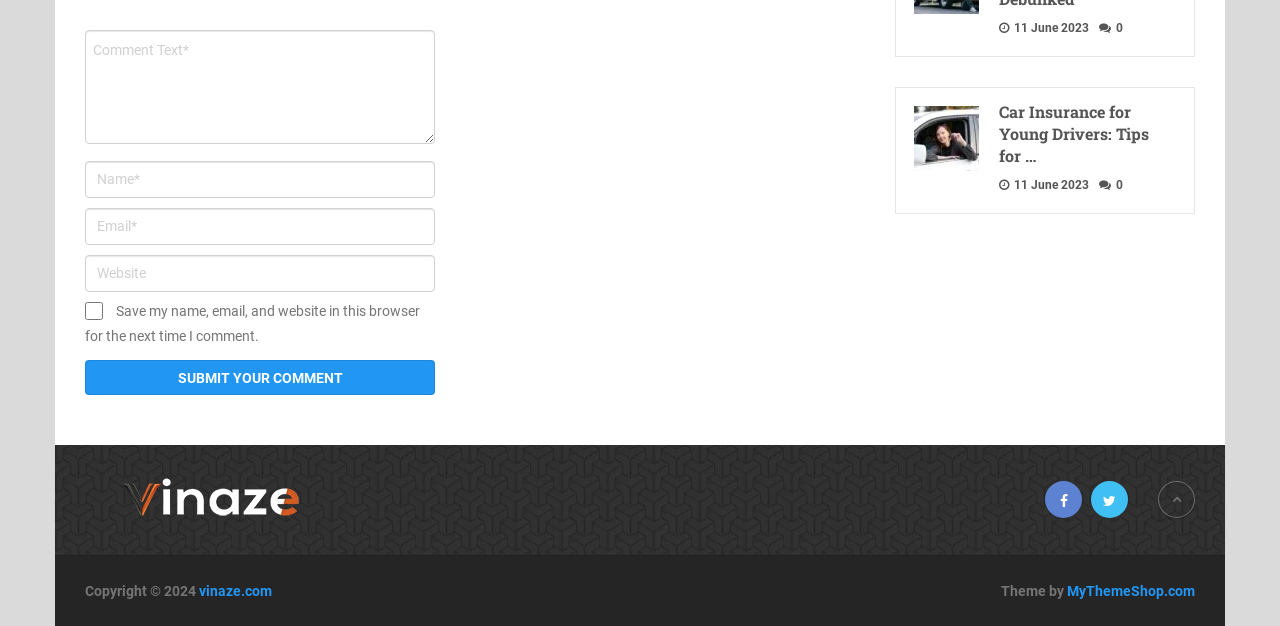What is the title of the article?
Based on the image, give a one-word or short phrase answer.

Car Insurance for Young Drivers